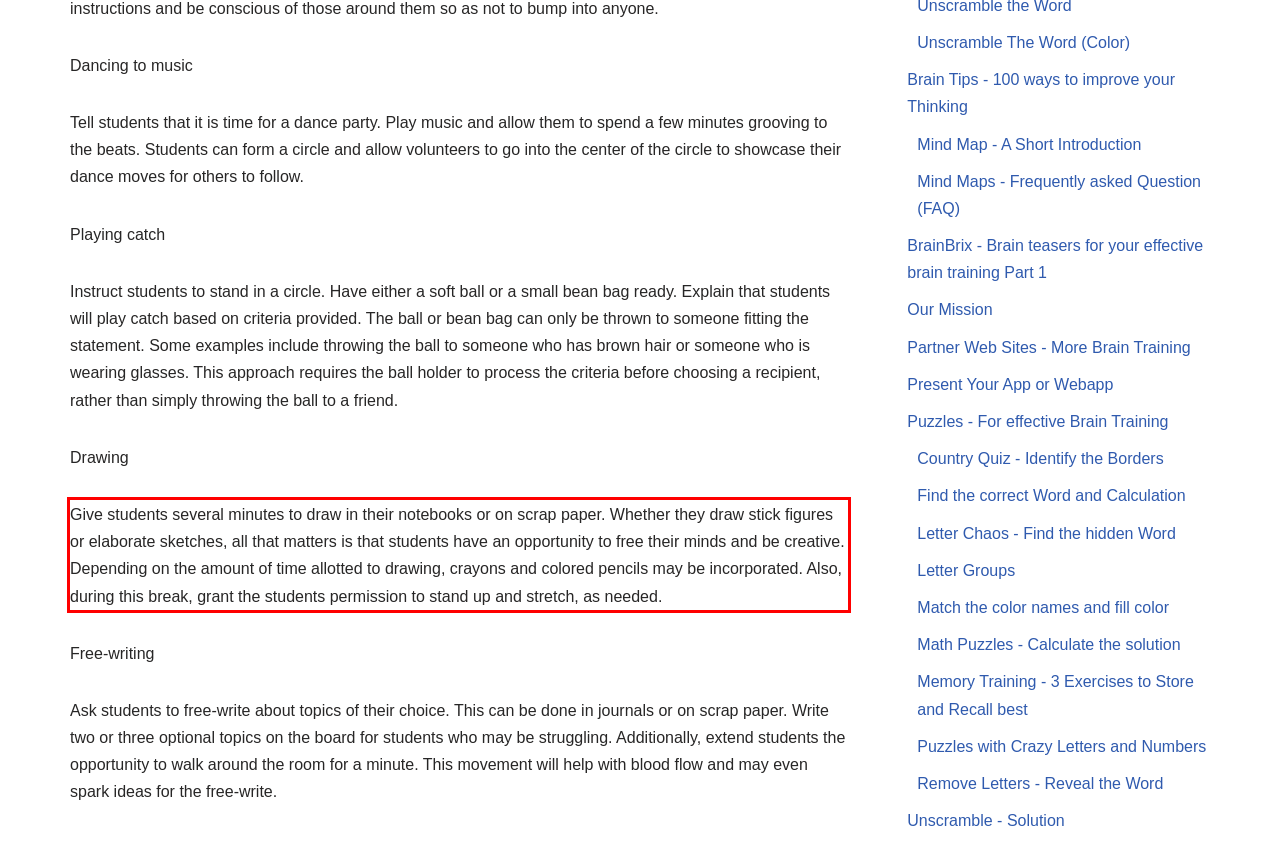You are provided with a screenshot of a webpage containing a red bounding box. Please extract the text enclosed by this red bounding box.

Give students several minutes to draw in their notebooks or on scrap paper. Whether they draw stick figures or elaborate sketches, all that matters is that students have an opportunity to free their minds and be creative. Depending on the amount of time allotted to drawing, crayons and colored pencils may be incorporated. Also, during this break, grant the students permission to stand up and stretch, as needed.